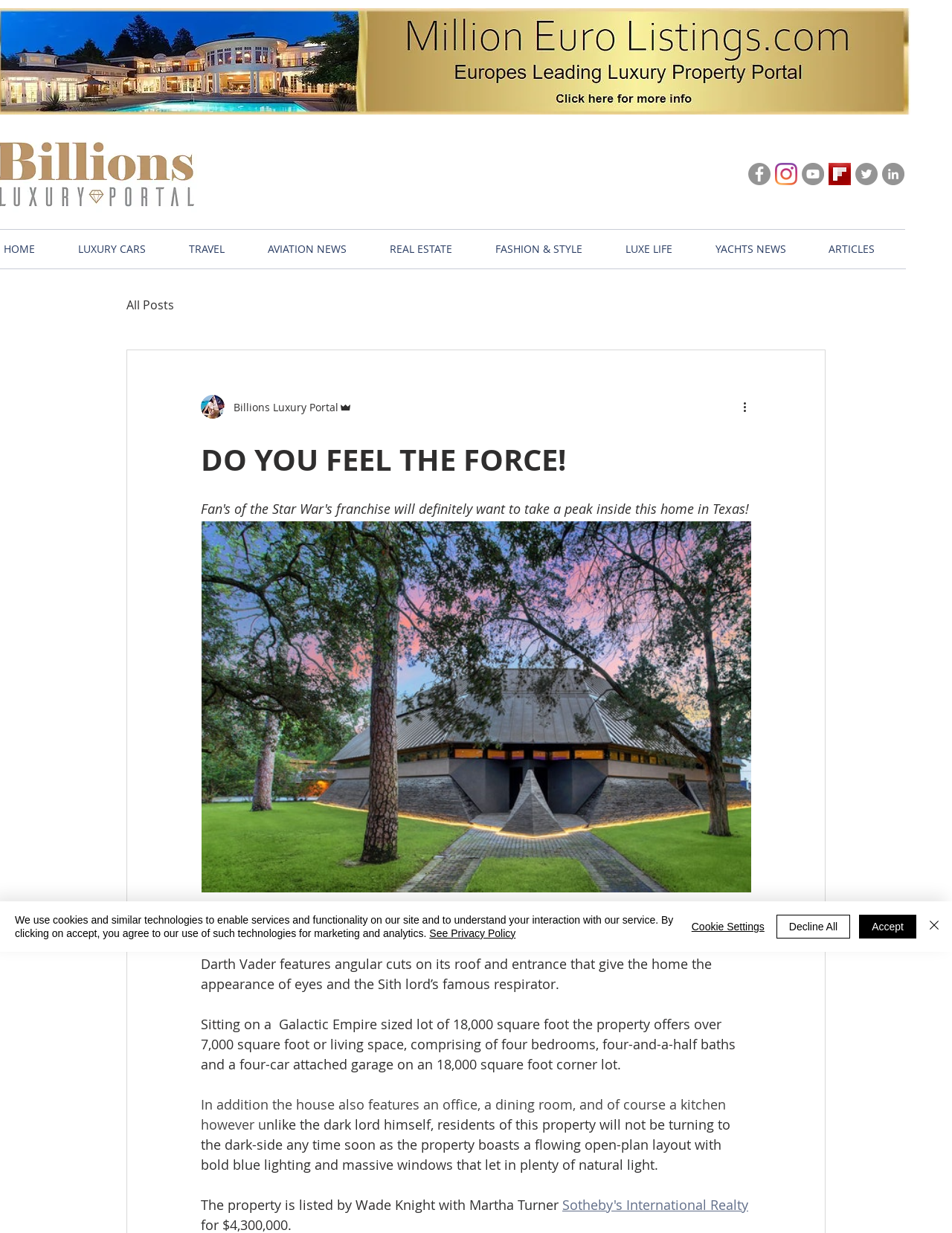Determine the bounding box for the HTML element described here: "aria-label="Close"". The coordinates should be given as [left, top, right, bottom] with each number being a float between 0 and 1.

[0.972, 0.74, 0.991, 0.762]